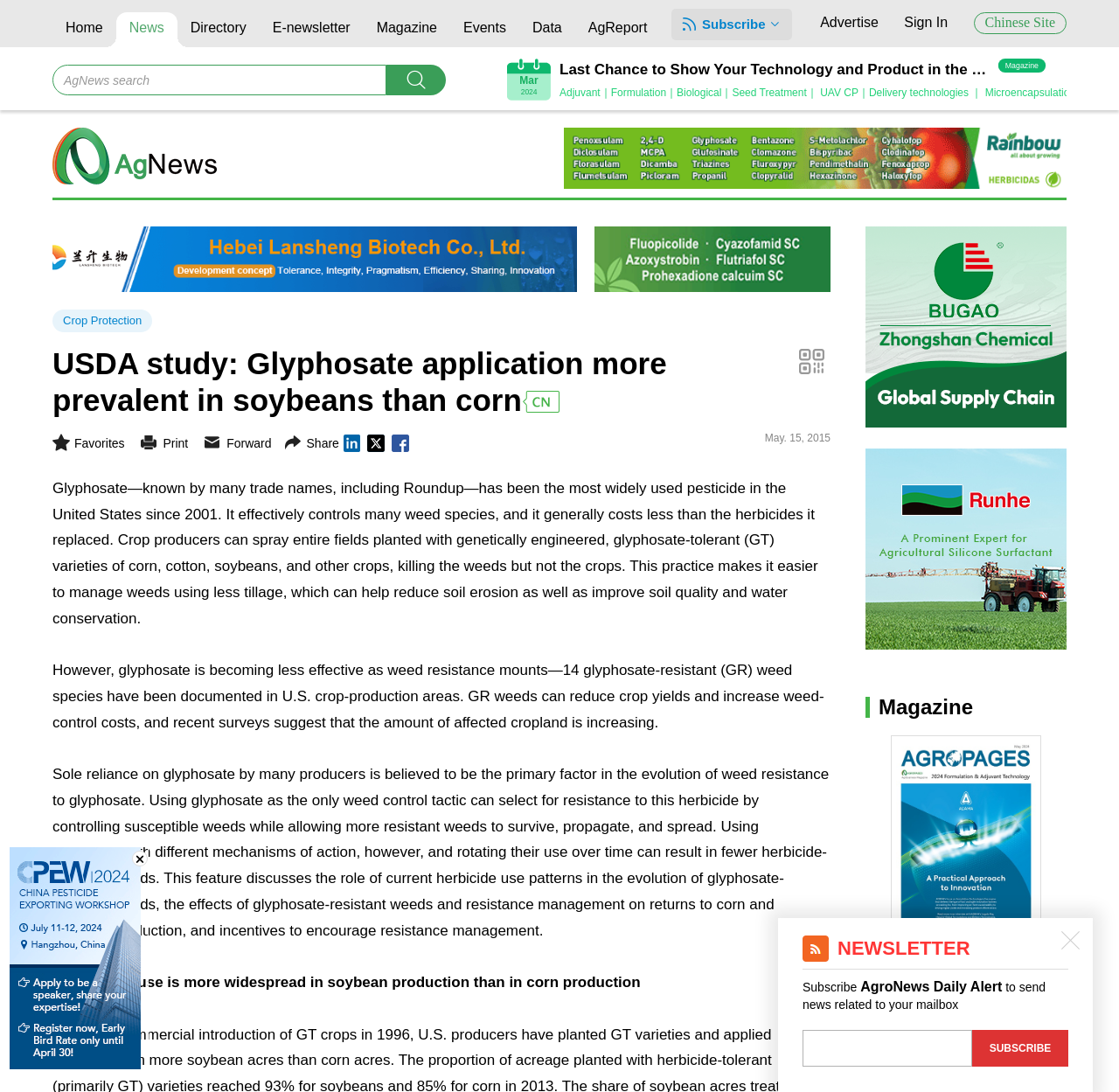Find the bounding box coordinates of the clickable region needed to perform the following instruction: "Check the upcoming events". The coordinates should be provided as four float numbers between 0 and 1, i.e., [left, top, right, bottom].

[0.402, 0.011, 0.464, 0.043]